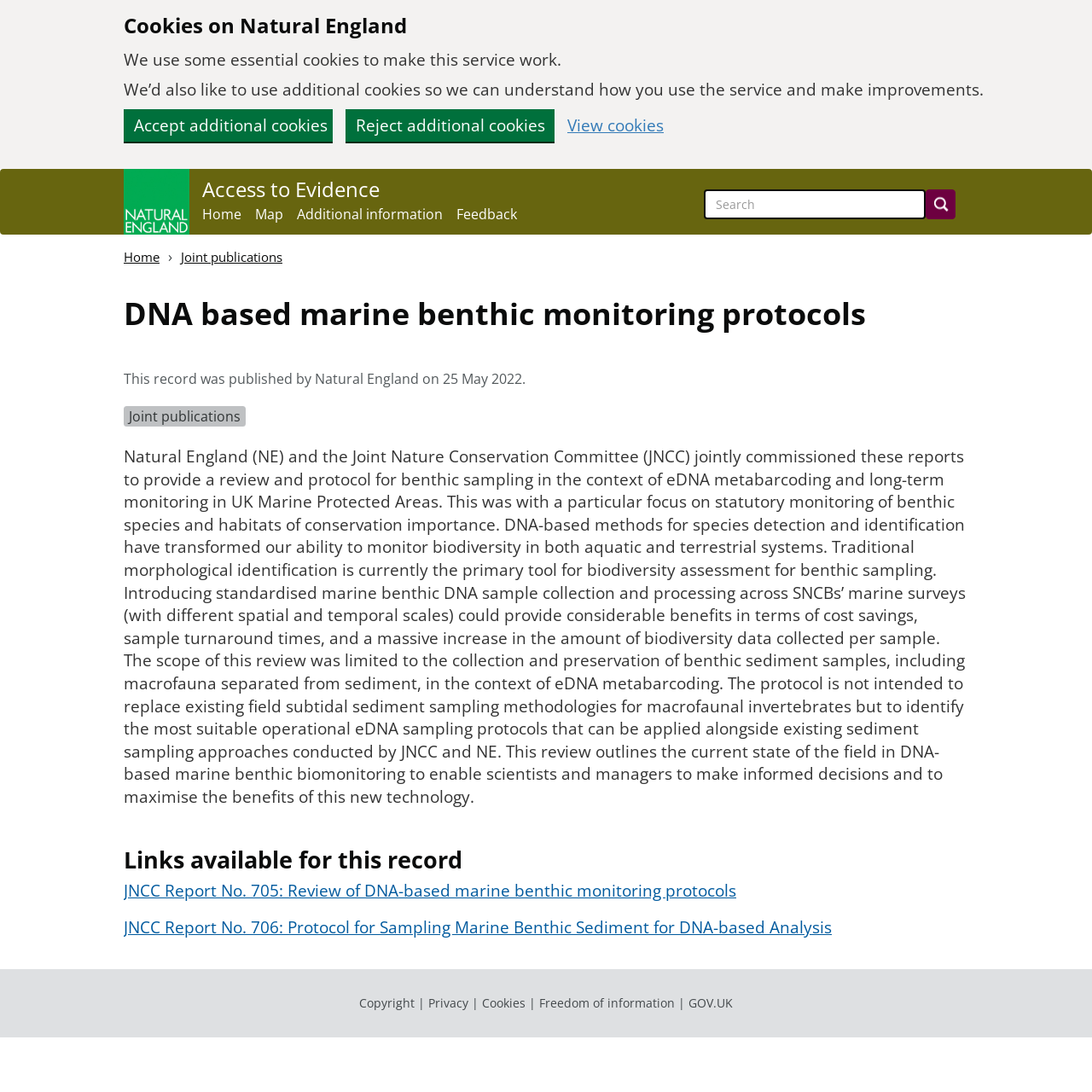Respond to the question below with a concise word or phrase:
What is the scope of the review limited to?

Collection and preservation of benthic sediment samples